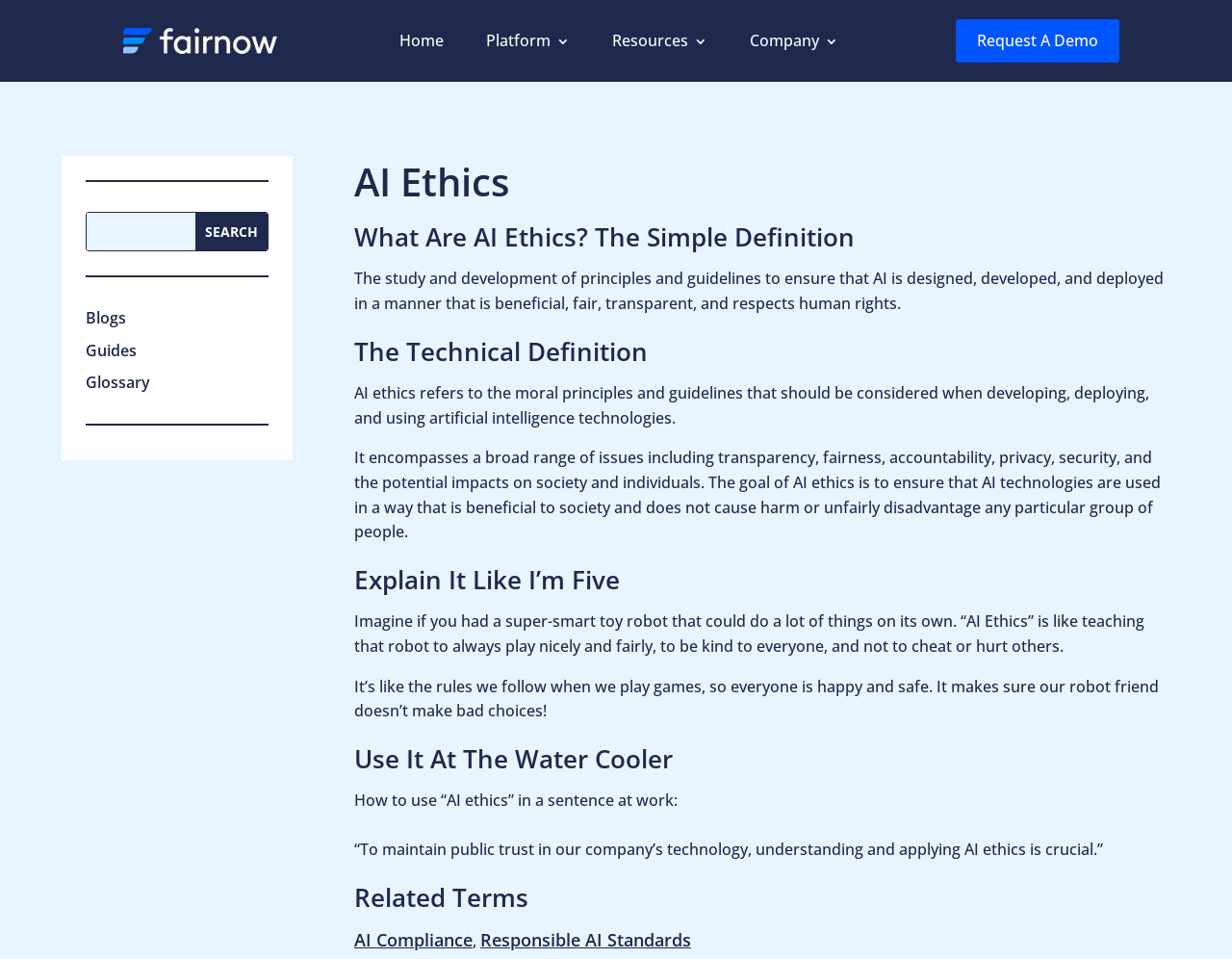Find and indicate the bounding box coordinates of the region you should select to follow the given instruction: "Go to the Home page".

[0.324, 0.03, 0.36, 0.055]